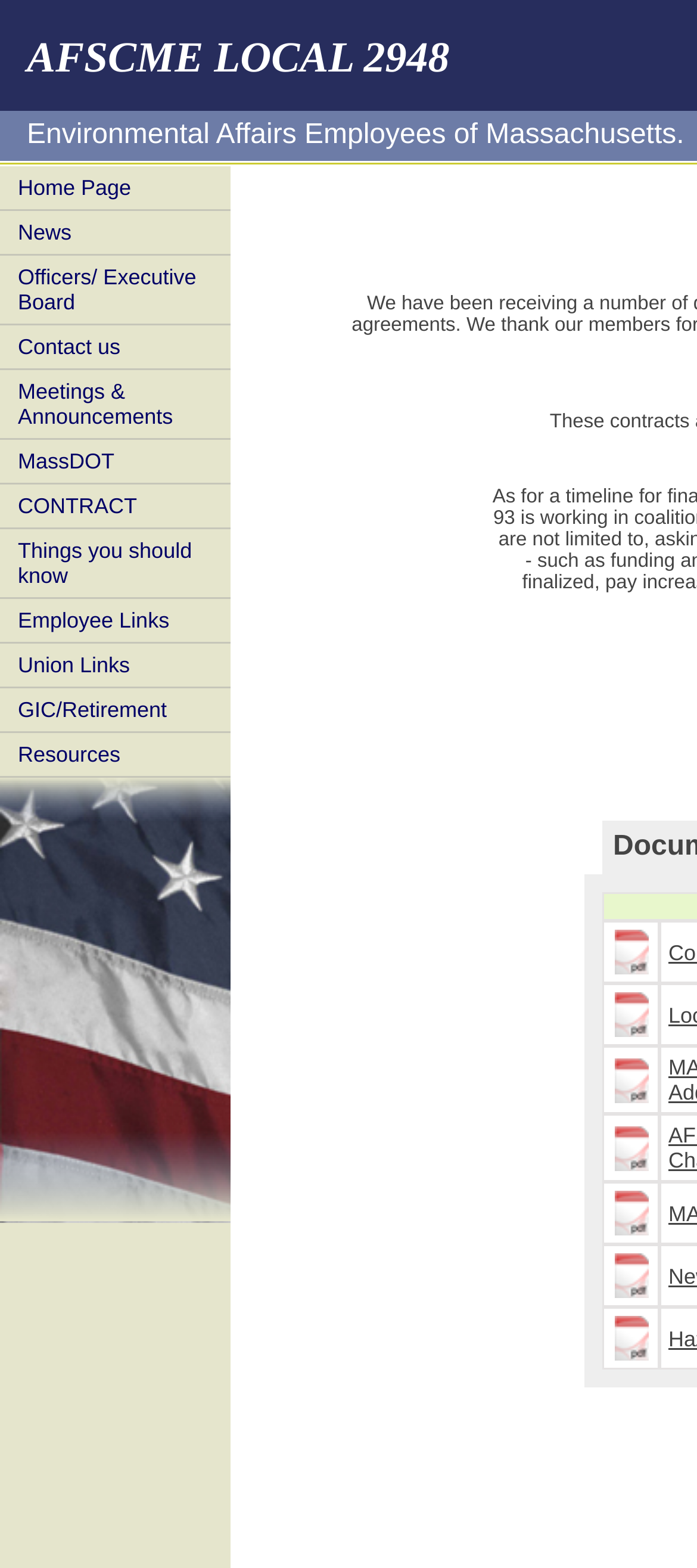Use a single word or phrase to answer the question: What is the last link on the webpage?

Union Links